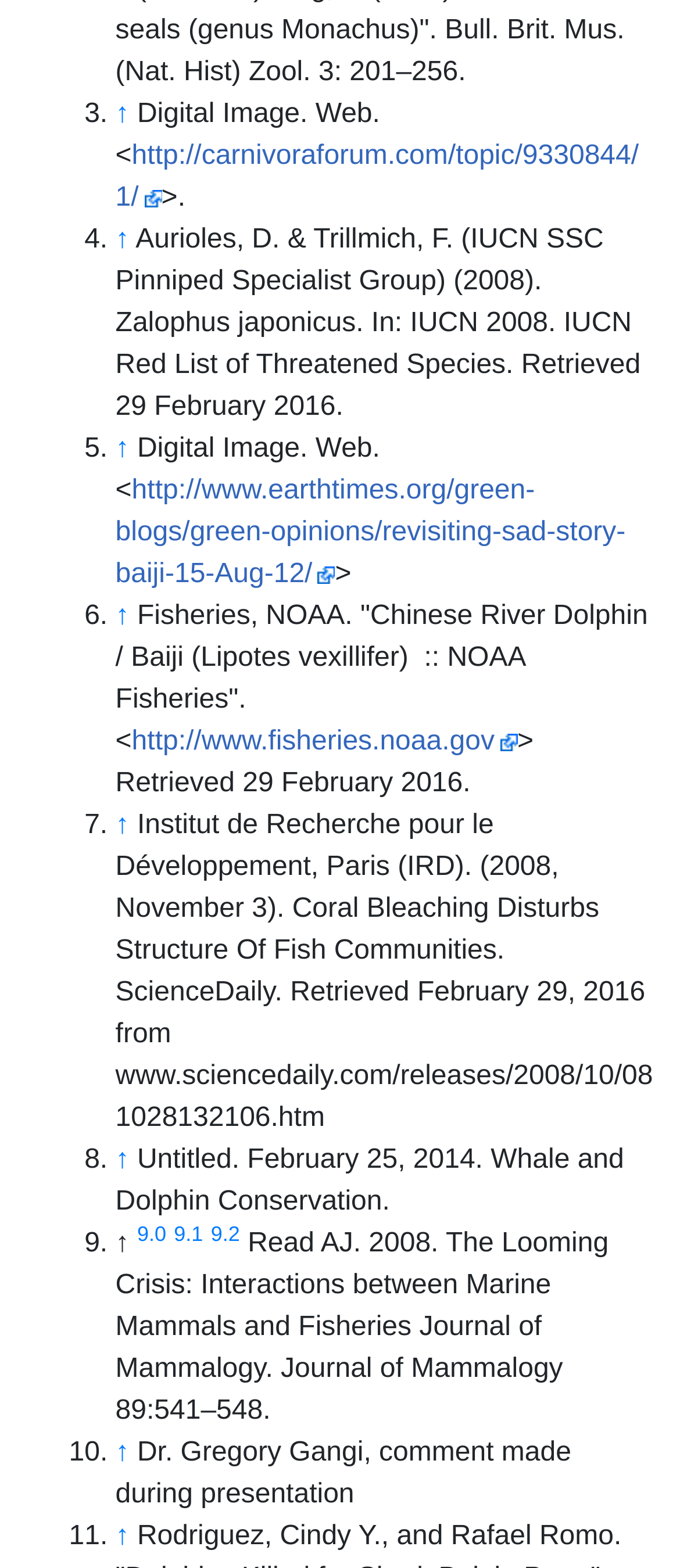How many references are listed on this webpage?
Using the picture, provide a one-word or short phrase answer.

11